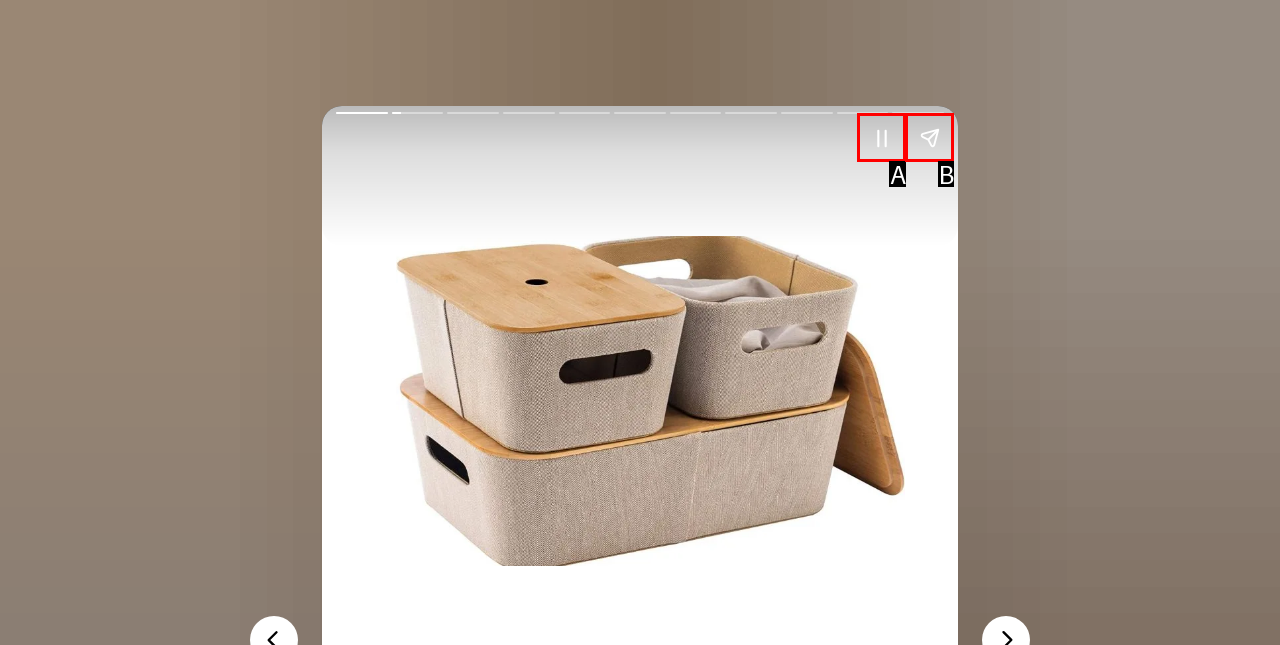Identify the HTML element that corresponds to the description: aria-label="Pause story" Provide the letter of the matching option directly from the choices.

A